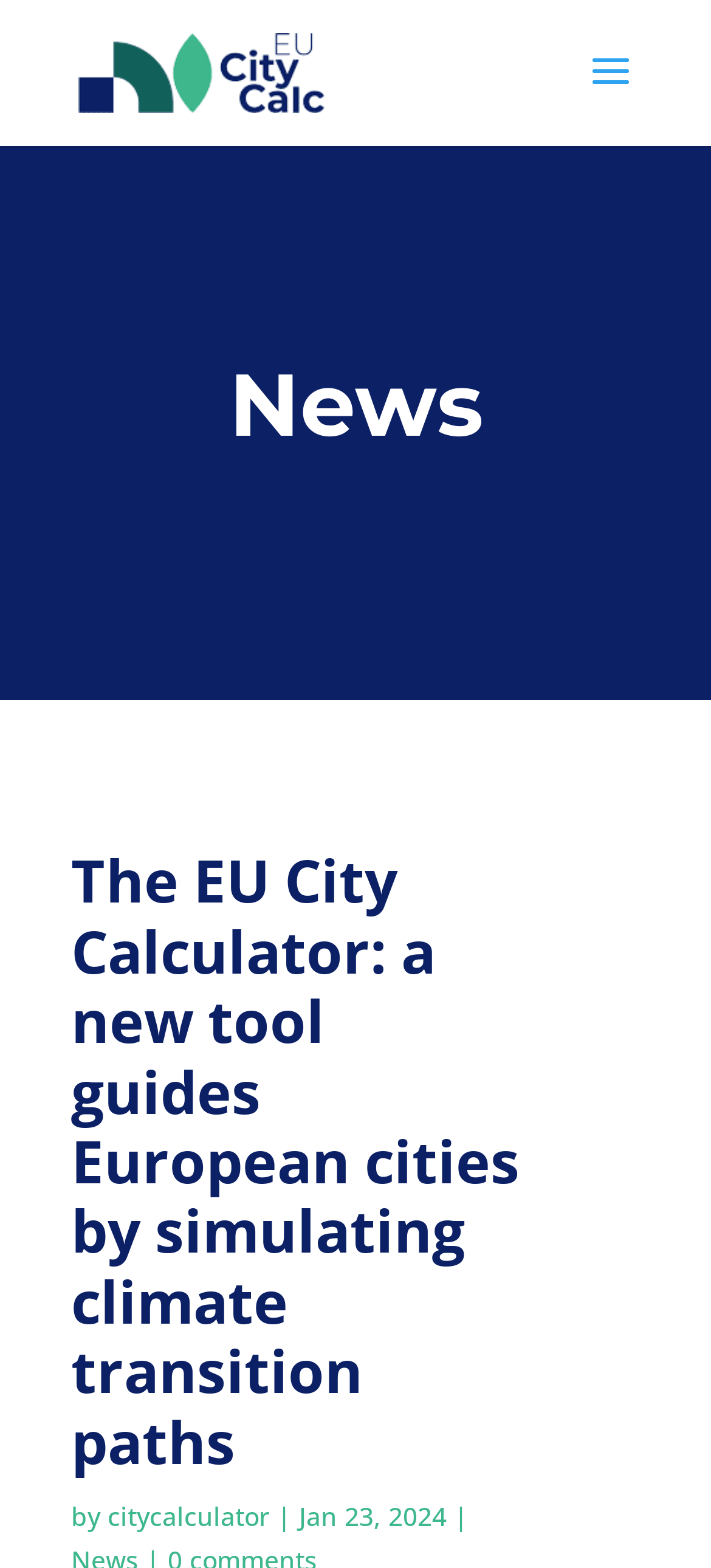Identify the bounding box coordinates of the HTML element based on this description: "alt="European City Calculator"".

[0.11, 0.033, 0.456, 0.056]